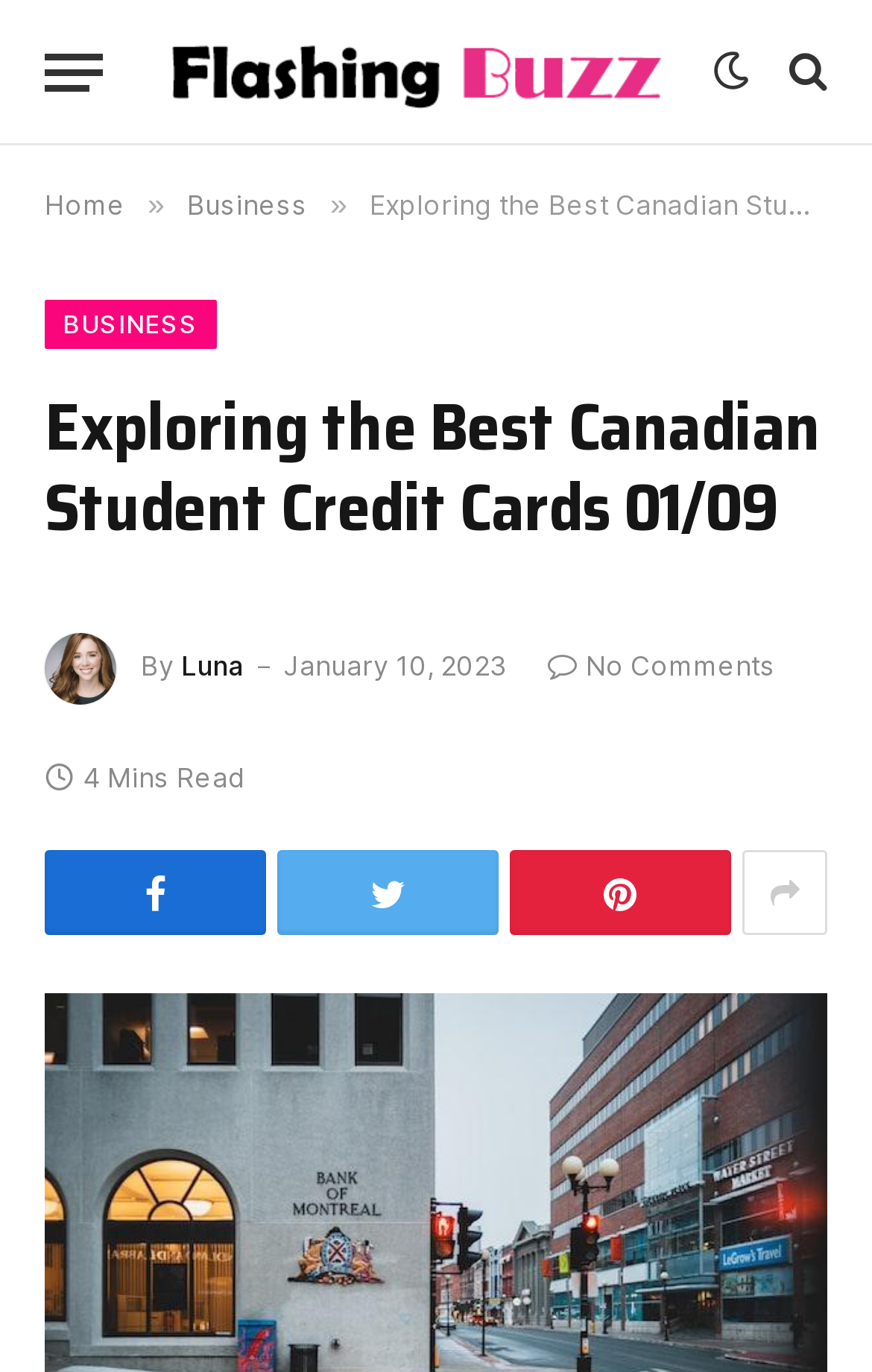Please pinpoint the bounding box coordinates for the region I should click to adhere to this instruction: "Visit the Flashing Buzz homepage".

[0.195, 0.002, 0.767, 0.102]